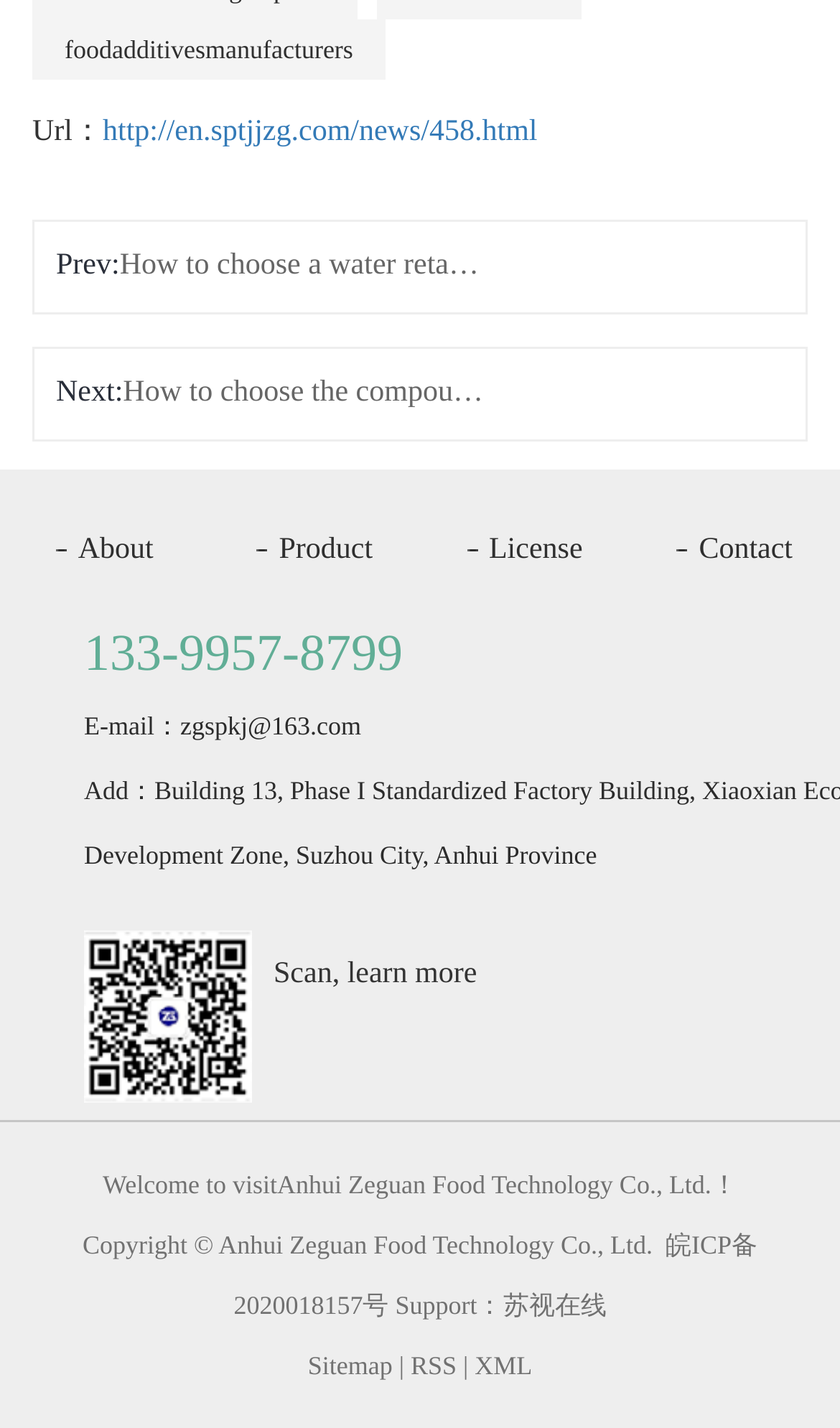Please identify the bounding box coordinates of the region to click in order to complete the given instruction: "Contact Anhui Zeguan Food Technology Co., Ltd. via phone". The coordinates should be four float numbers between 0 and 1, i.e., [left, top, right, bottom].

[0.1, 0.439, 0.479, 0.478]